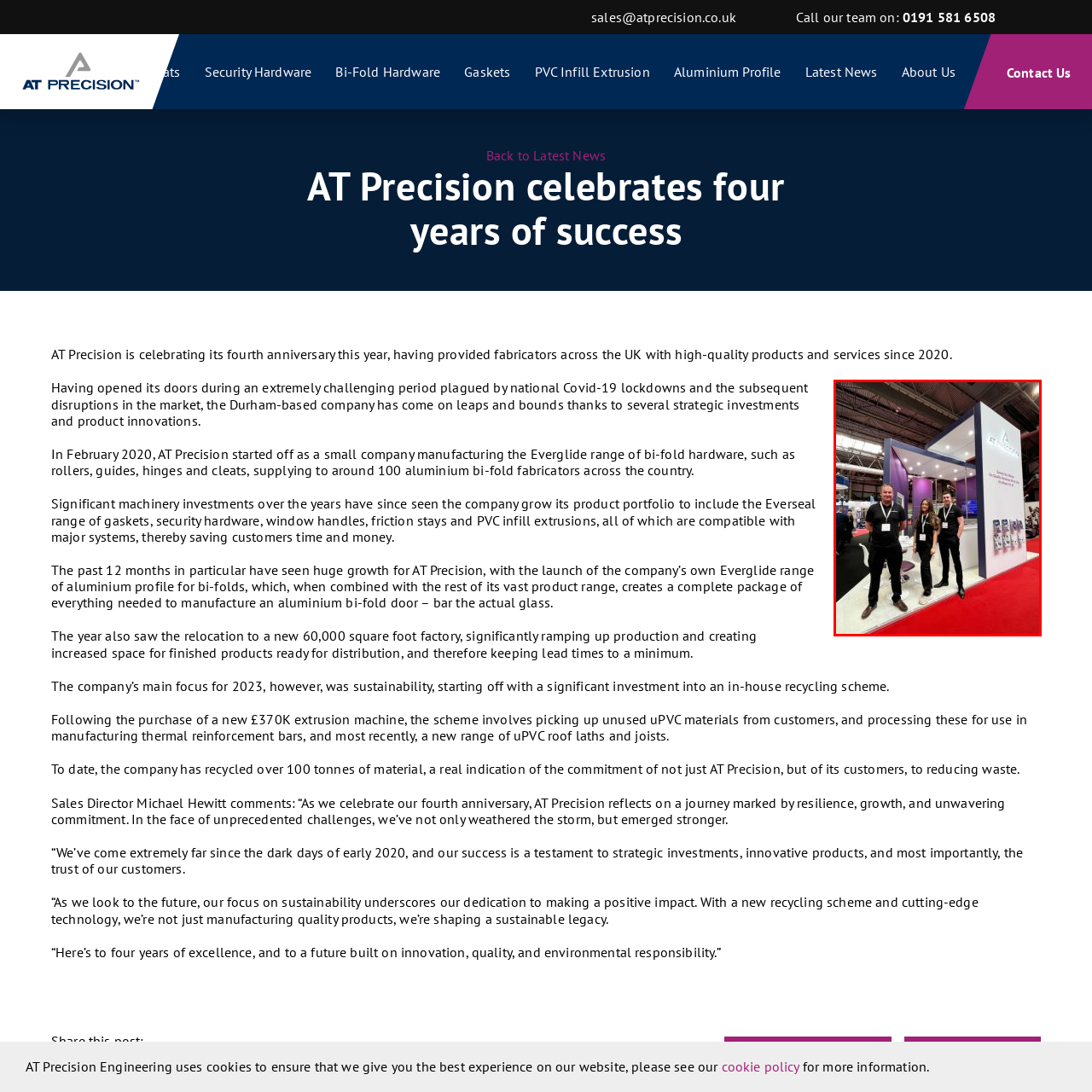Inspect the image bordered in red and answer the following question in detail, drawing on the visual content observed in the image:
How many team members are posing for the photo?

The caption states that three team members are posing for the photo, positioned in front of their elegantly designed booth.